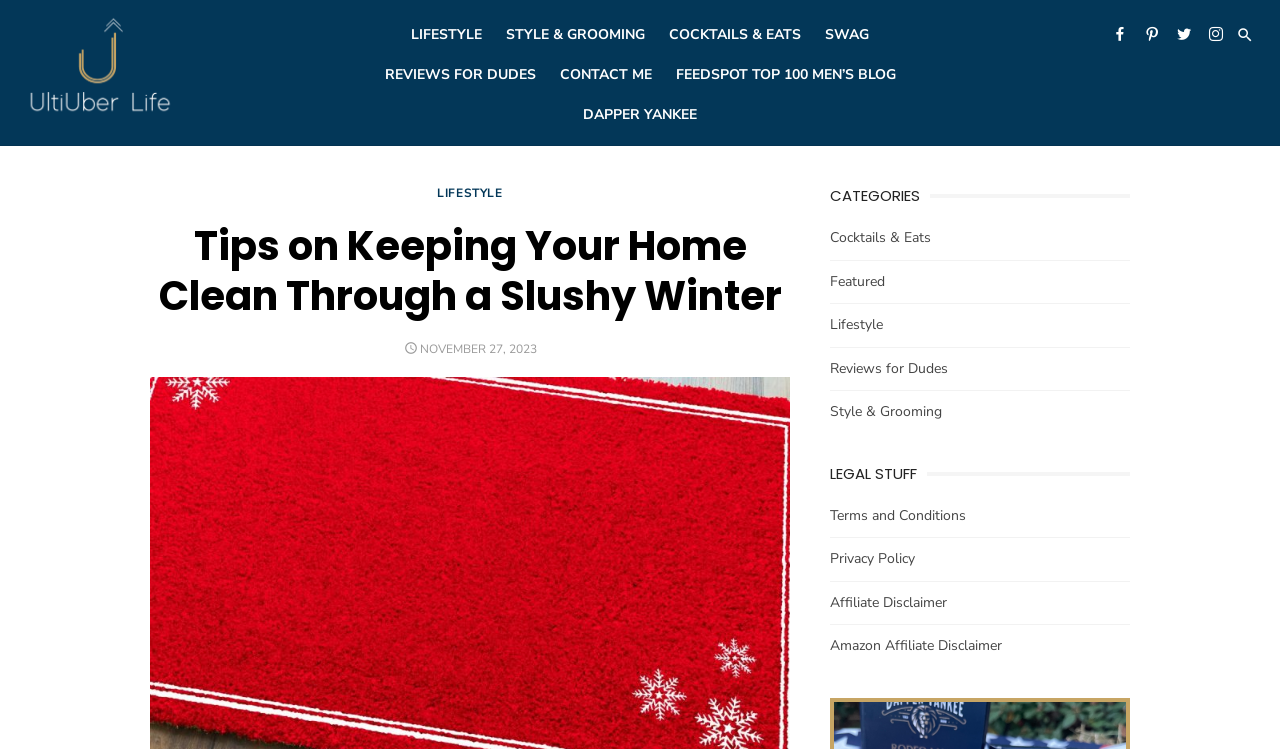Find the bounding box coordinates of the area that needs to be clicked in order to achieve the following instruction: "Follow the 'DAPPER YANKEE' link". The coordinates should be specified as four float numbers between 0 and 1, i.e., [left, top, right, bottom].

[0.448, 0.127, 0.552, 0.18]